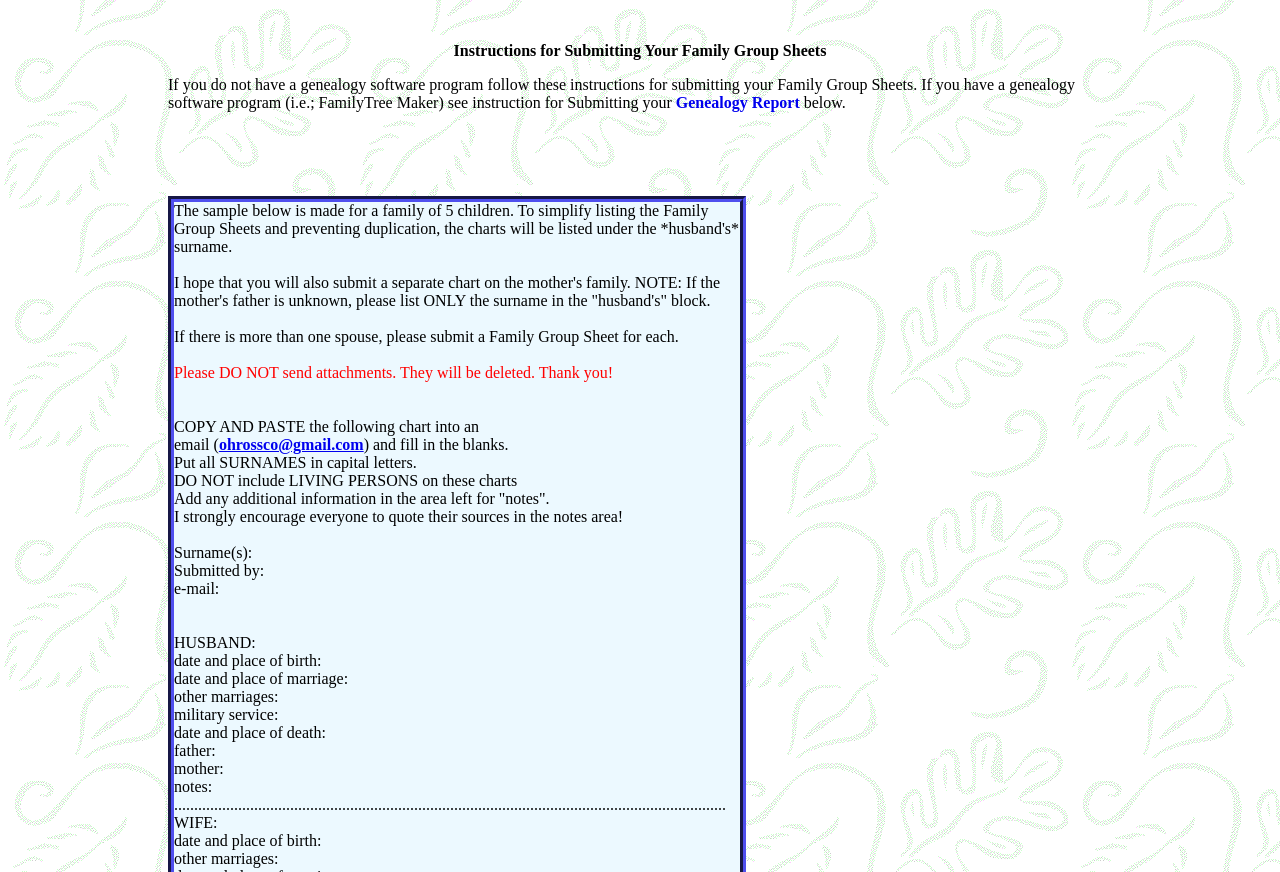Provide the bounding box coordinates, formatted as (top-left x, top-left y, bottom-right x, bottom-right y), with all values being floating point numbers between 0 and 1. Identify the bounding box of the UI element that matches the description: City of Munich

None